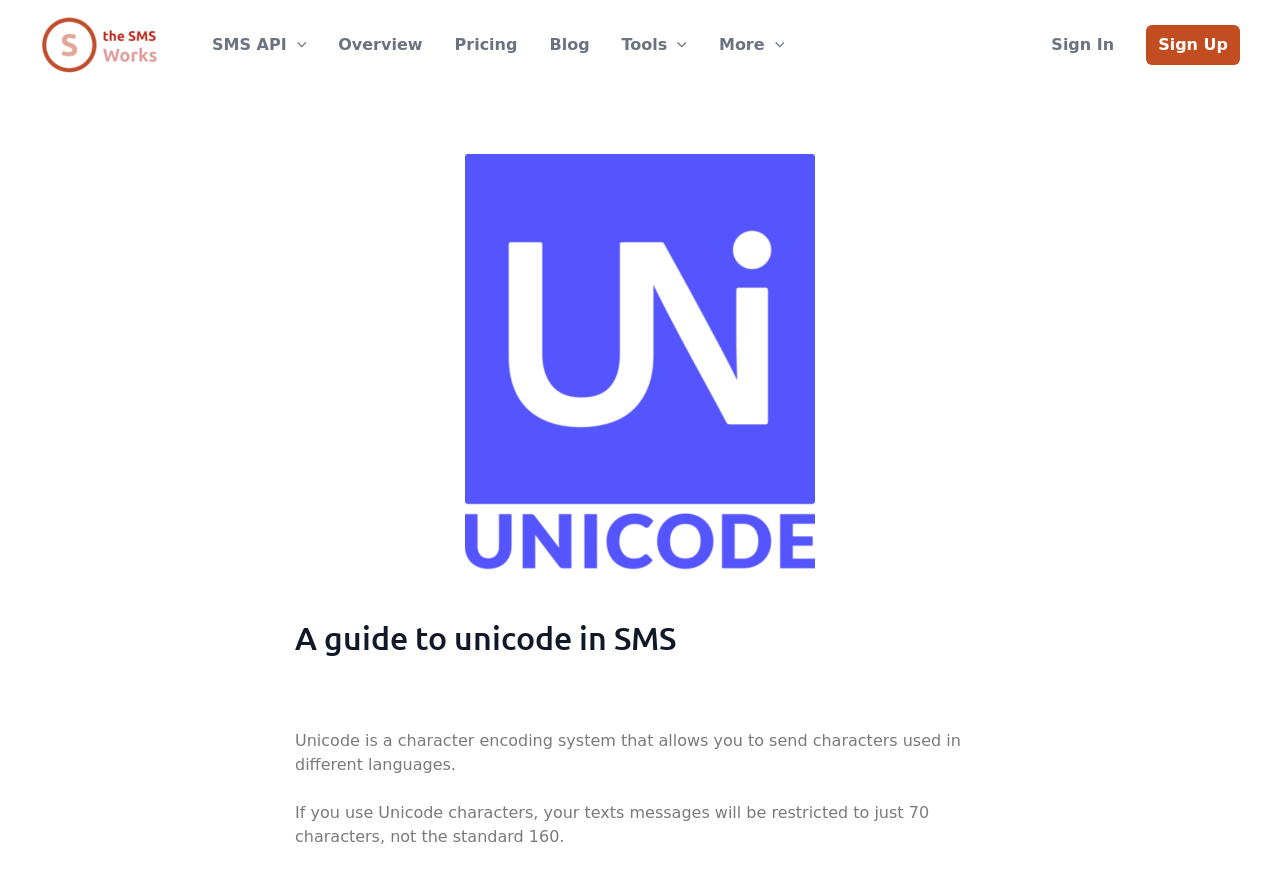Please locate the bounding box coordinates of the element's region that needs to be clicked to follow the instruction: "Sign Up". The bounding box coordinates should be provided as four float numbers between 0 and 1, i.e., [left, top, right, bottom].

[0.895, 0.029, 0.969, 0.074]